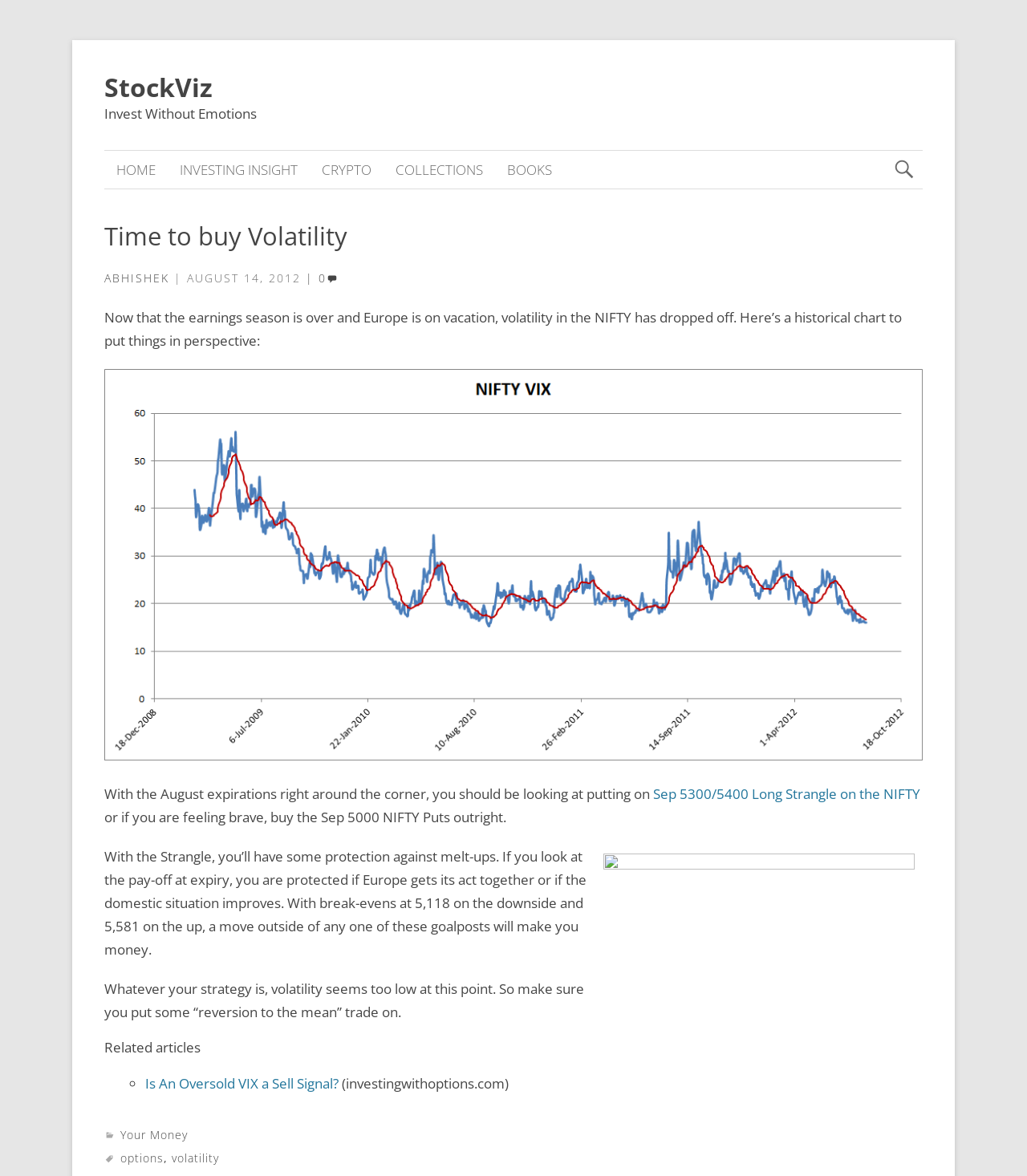What is the website's name?
Using the image provided, answer with just one word or phrase.

StockViz